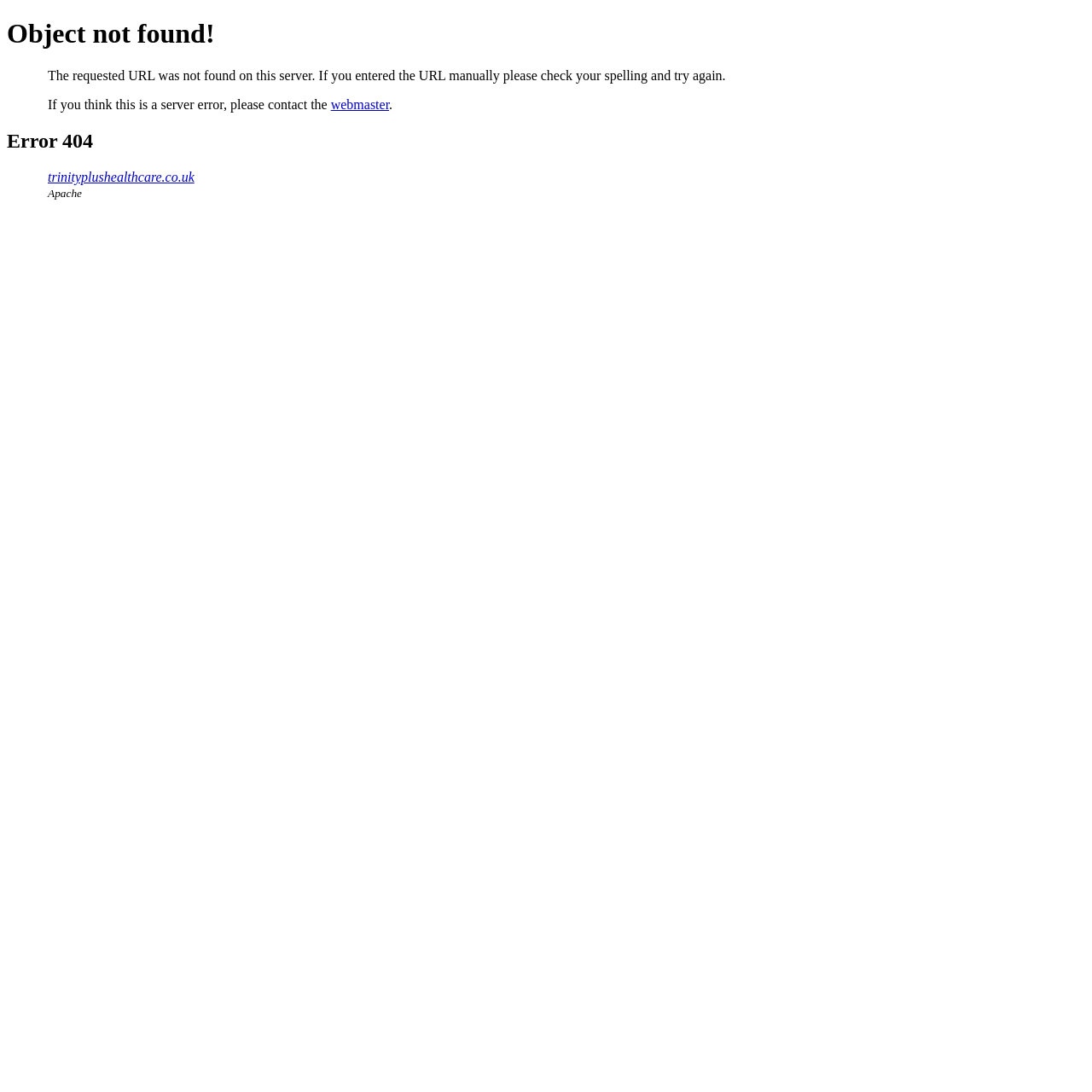What is the error code displayed on the webpage? Observe the screenshot and provide a one-word or short phrase answer.

404